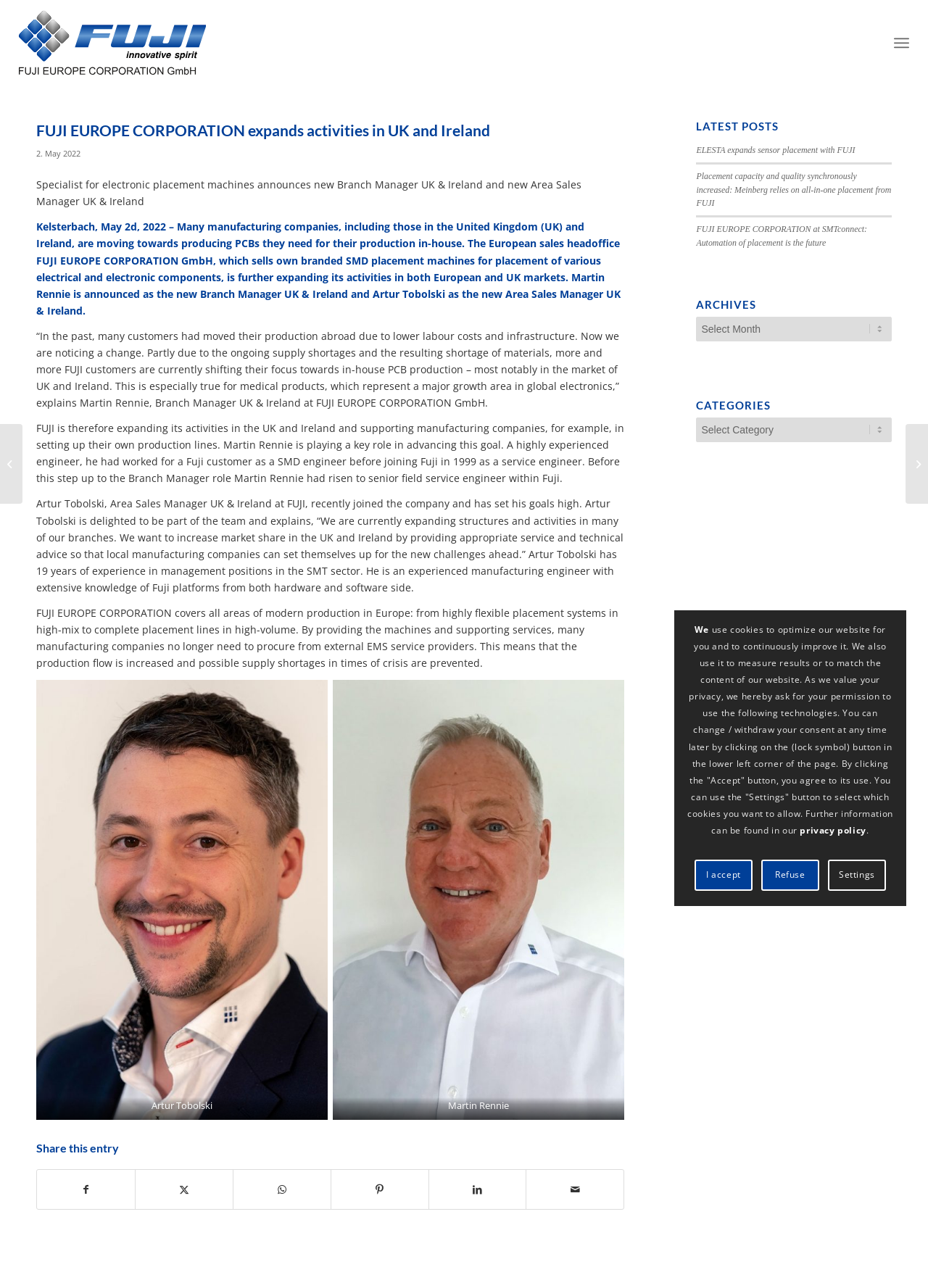Use one word or a short phrase to answer the question provided: 
What is the role of Artur Tobolski in FUJI EUROPE CORPORATION?

Area Sales Manager UK & Ireland